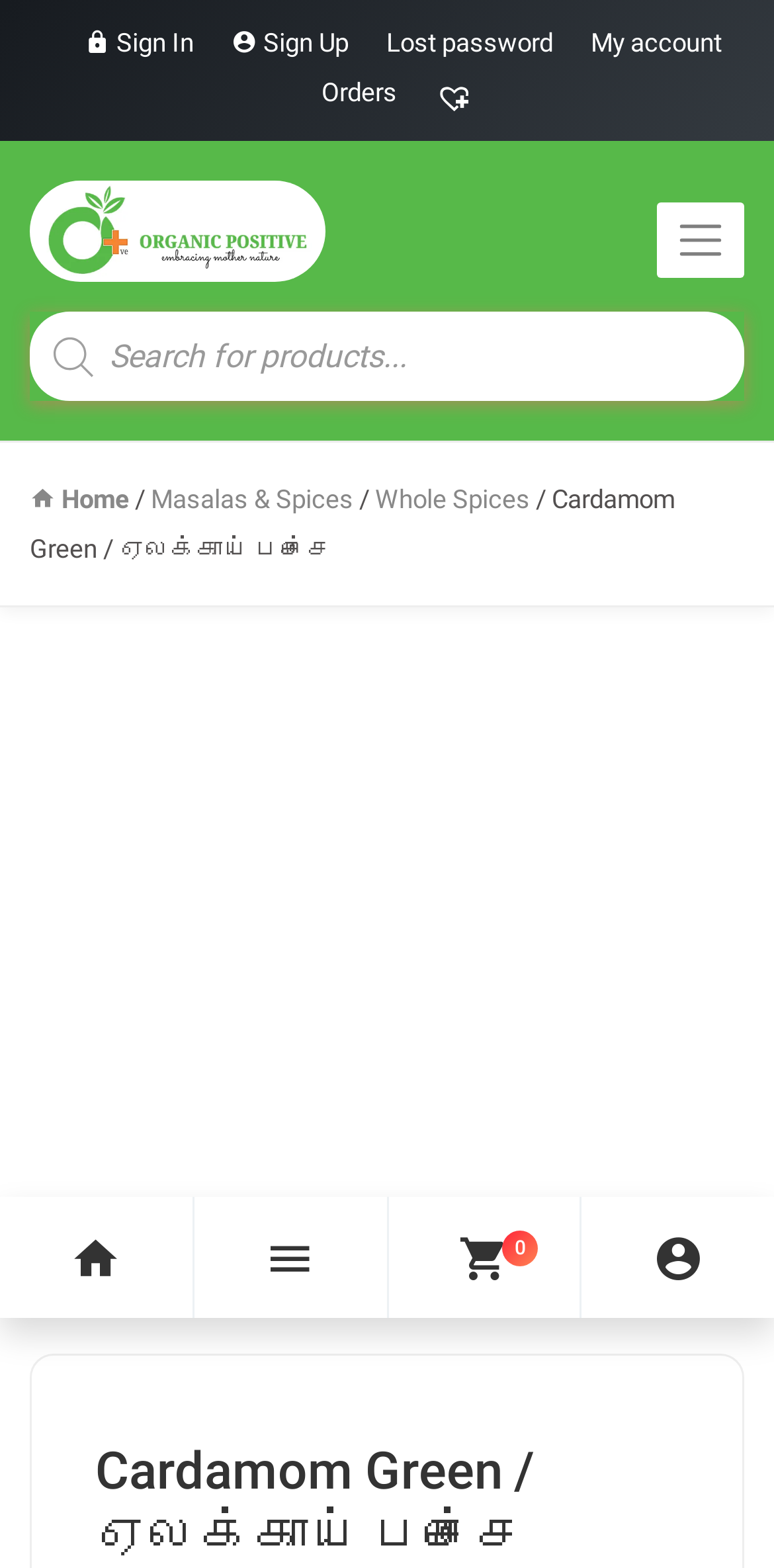Find the UI element described as: "title="Organic Positive"" and predict its bounding box coordinates. Ensure the coordinates are four float numbers between 0 and 1, [left, top, right, bottom].

[0.0, 0.763, 0.248, 0.844]